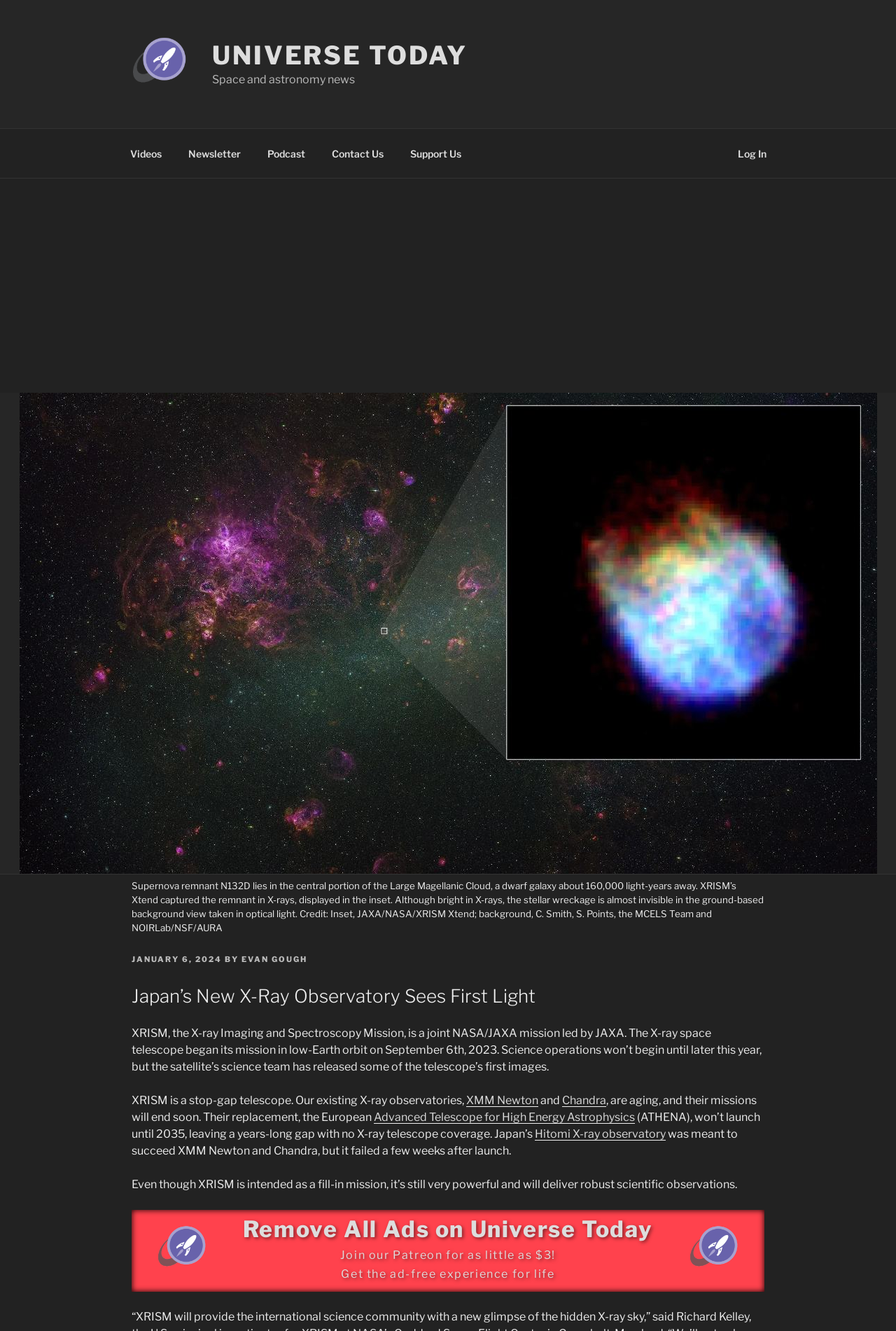Determine the bounding box for the UI element described here: "Universe Today".

[0.237, 0.03, 0.522, 0.053]